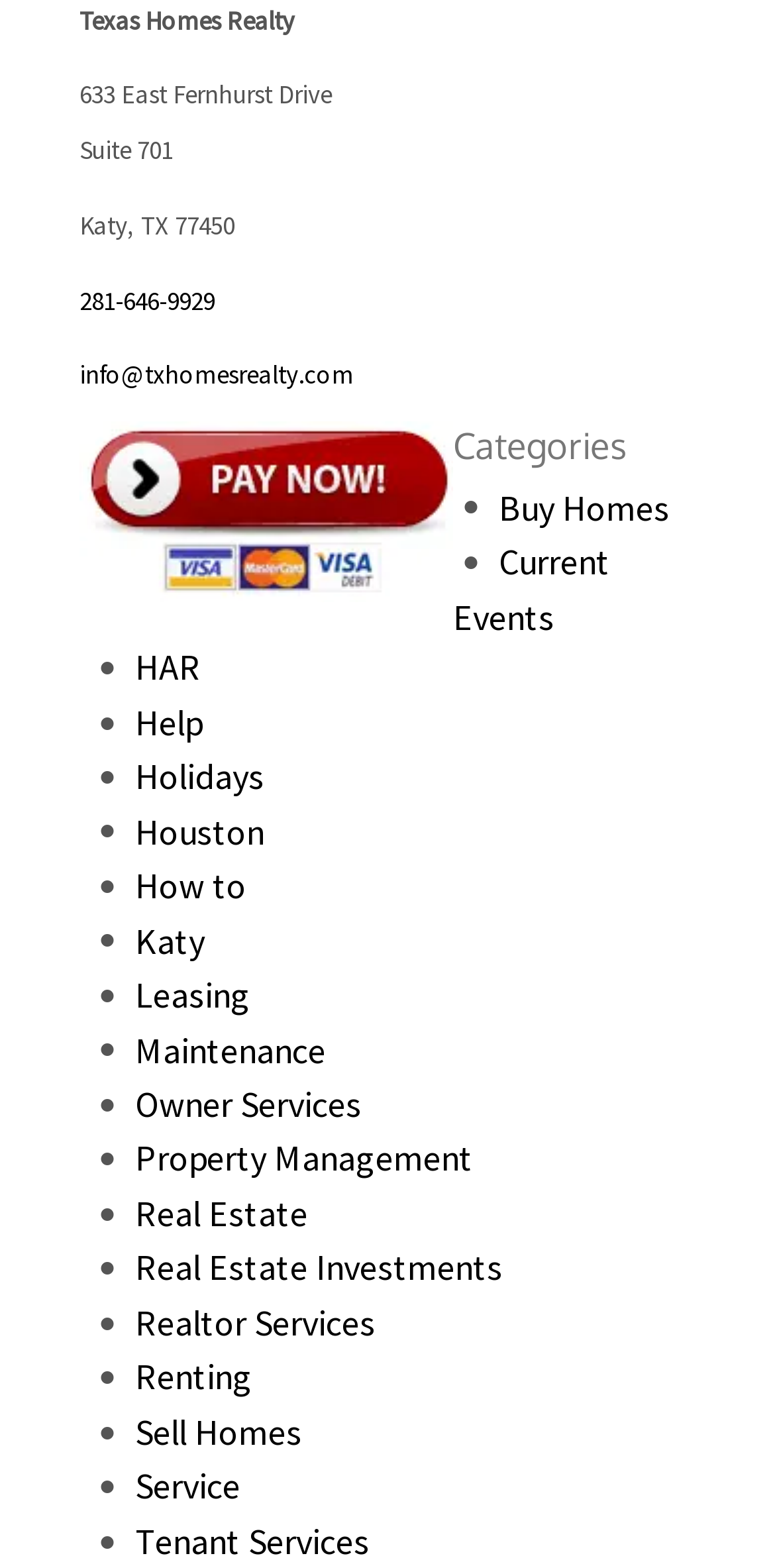Mark the bounding box of the element that matches the following description: "Tenant Services".

[0.174, 0.968, 0.477, 0.997]